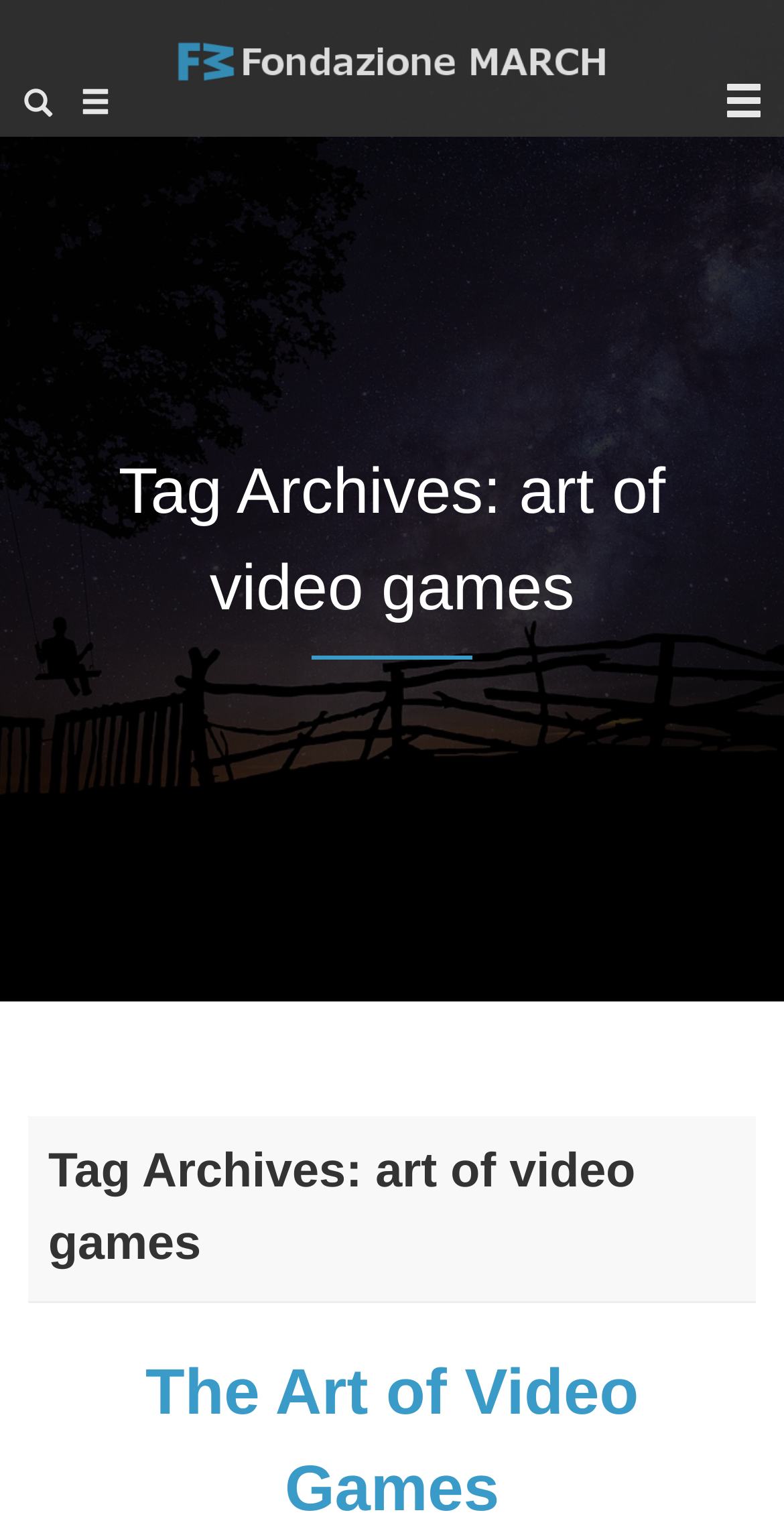Highlight the bounding box of the UI element that corresponds to this description: "title="Fondazione March"".

[0.218, 0.041, 0.782, 0.062]